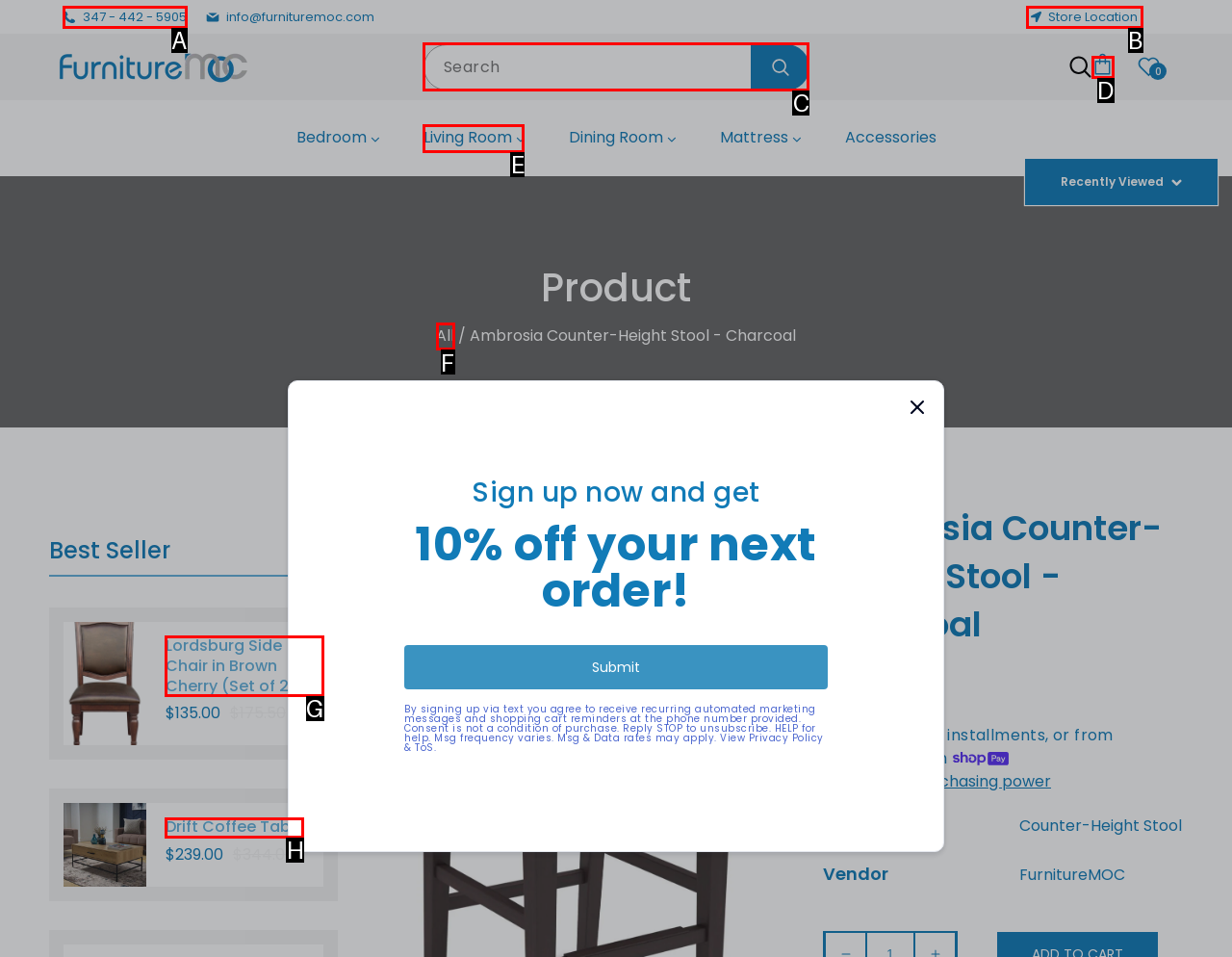Point out the UI element to be clicked for this instruction: Search for products. Provide the answer as the letter of the chosen element.

C